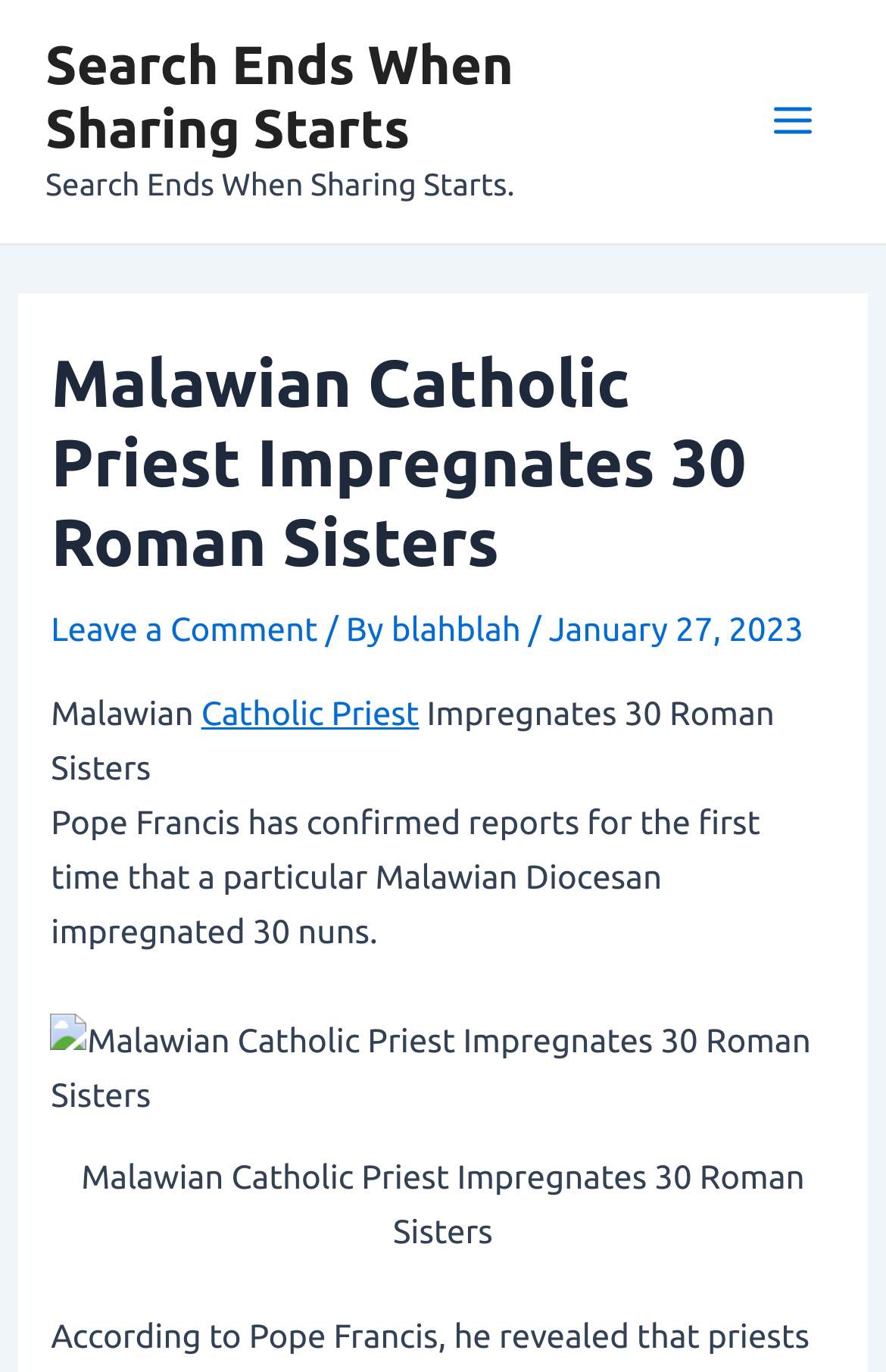Provide a thorough summary of the webpage.

The webpage appears to be a news article or blog post with a sensational title "Malawian Catholic Priest Impregnates 30 Roman Sisters". At the top left of the page, there is a link "Search Ends When Sharing Starts" accompanied by a static text with the same content. 

On the top right, there is a button labeled "Main Menu" with an image icon. Below the button, there is a header section that spans almost the entire width of the page. The header contains the title of the article "Malawian Catholic Priest Impregnates 30 Roman Sisters" in a large font, followed by a link "Leave a Comment" and the author's name "blahblah" with the date "January 27, 2023". 

The main content of the article starts with a brief summary of the title, broken down into three parts: "Malawian", a link "Catholic Priest", and "Impregnates 30 Roman Sisters". The article then continues with a paragraph of text that provides more details about the story, stating that Pope Francis has confirmed reports of a Malawian Diocesan priest impregnating 30 nuns. 

Below the text, there is a large figure that takes up most of the width of the page, with an image and a figcaption. The image is likely related to the article's content, but its exact nature is unclear.